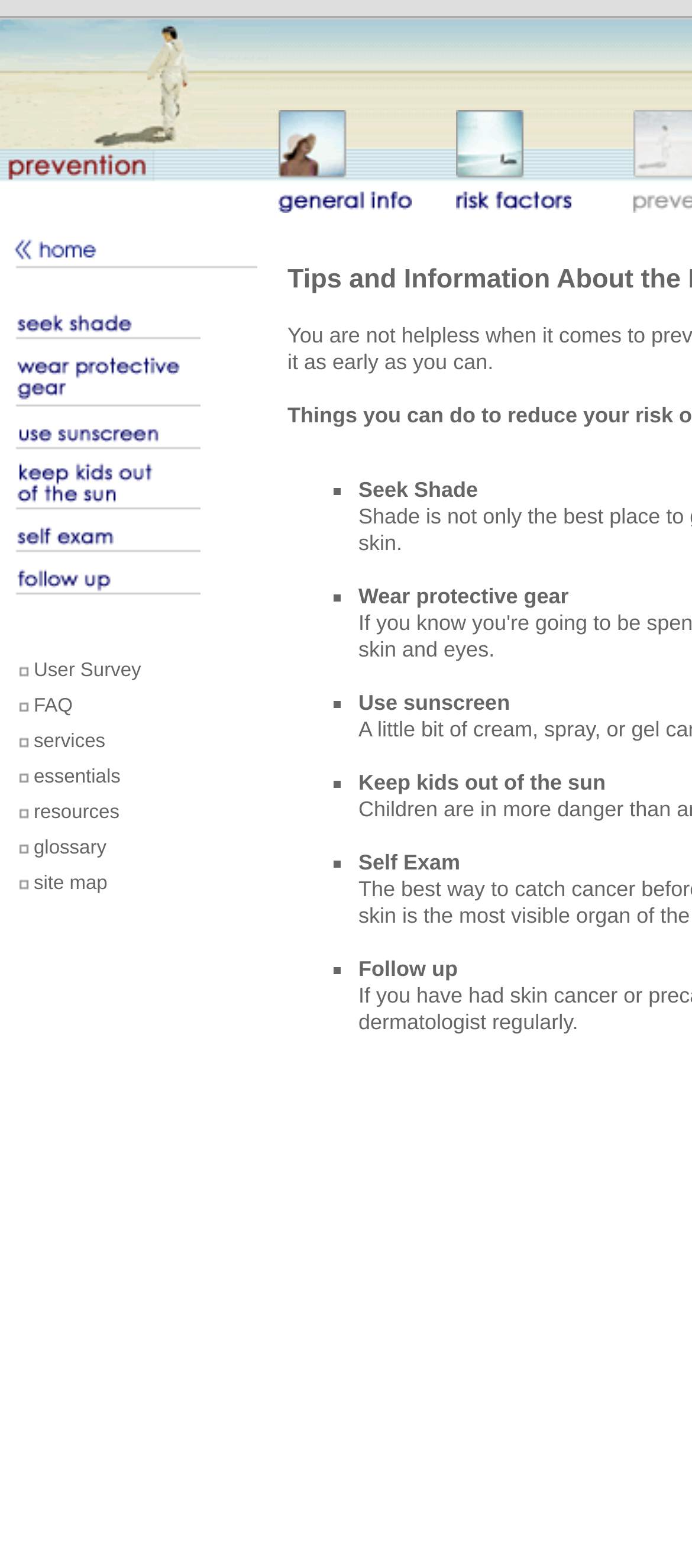How many rows are in the table on the left side of the webpage?
Please provide a single word or phrase as your answer based on the image.

7